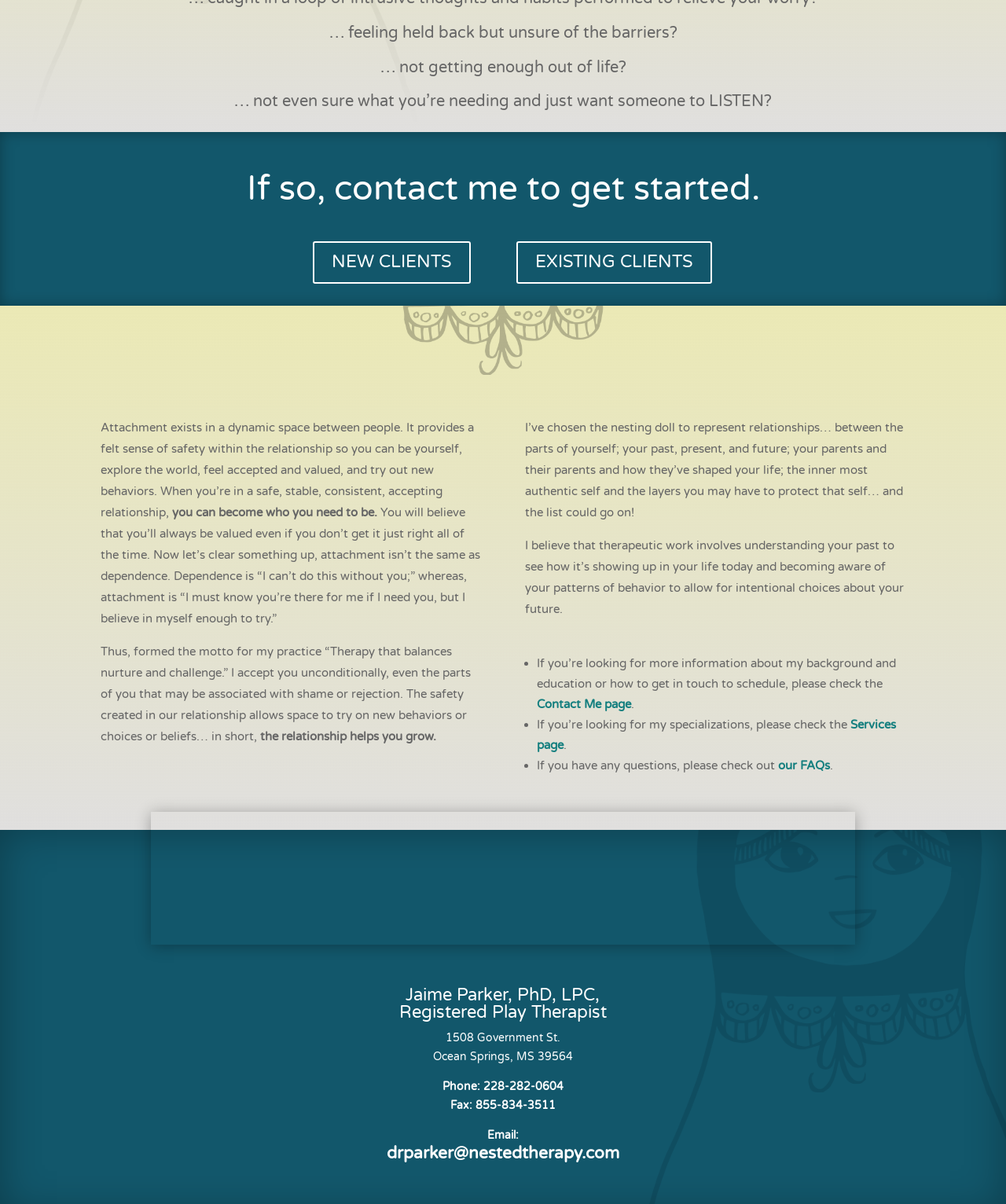What is the motto of the therapist's practice?
Answer briefly with a single word or phrase based on the image.

Therapy that balances nurture and challenge